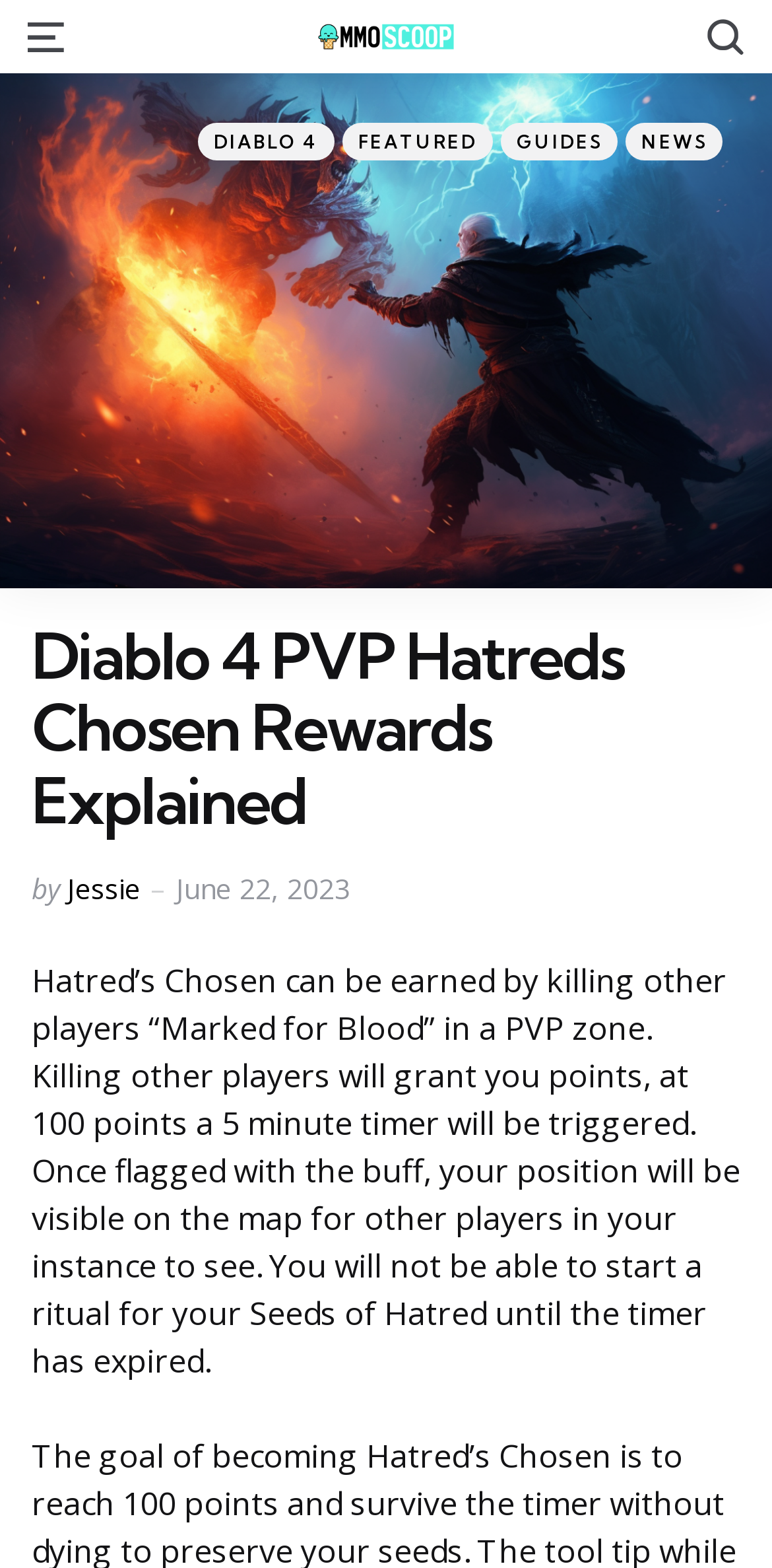Answer the question below using just one word or a short phrase: 
What is Hatred’s Chosen?

Reward in Diablo 4 PVP